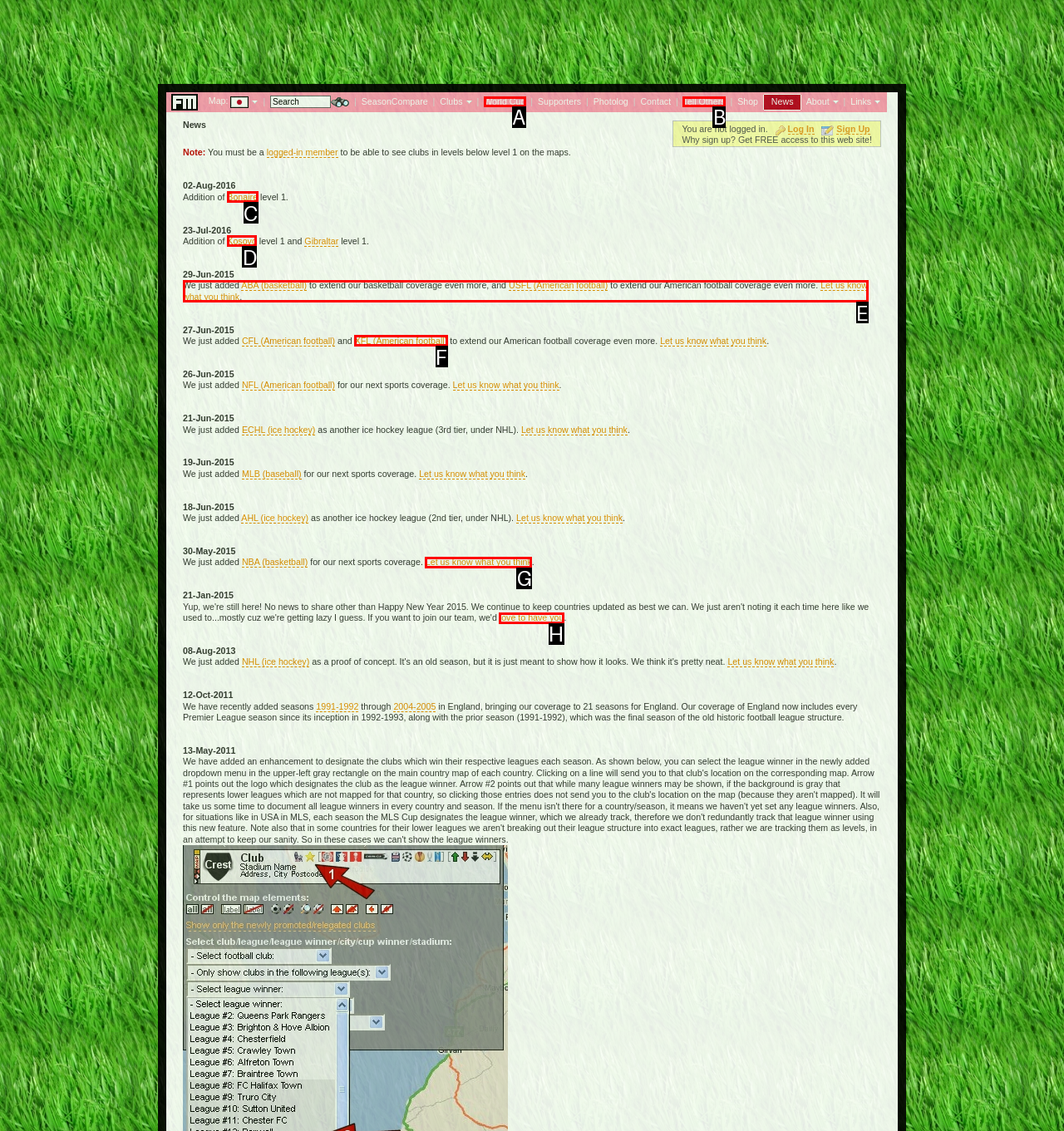Using the given description: love to have you, identify the HTML element that corresponds best. Answer with the letter of the correct option from the available choices.

H